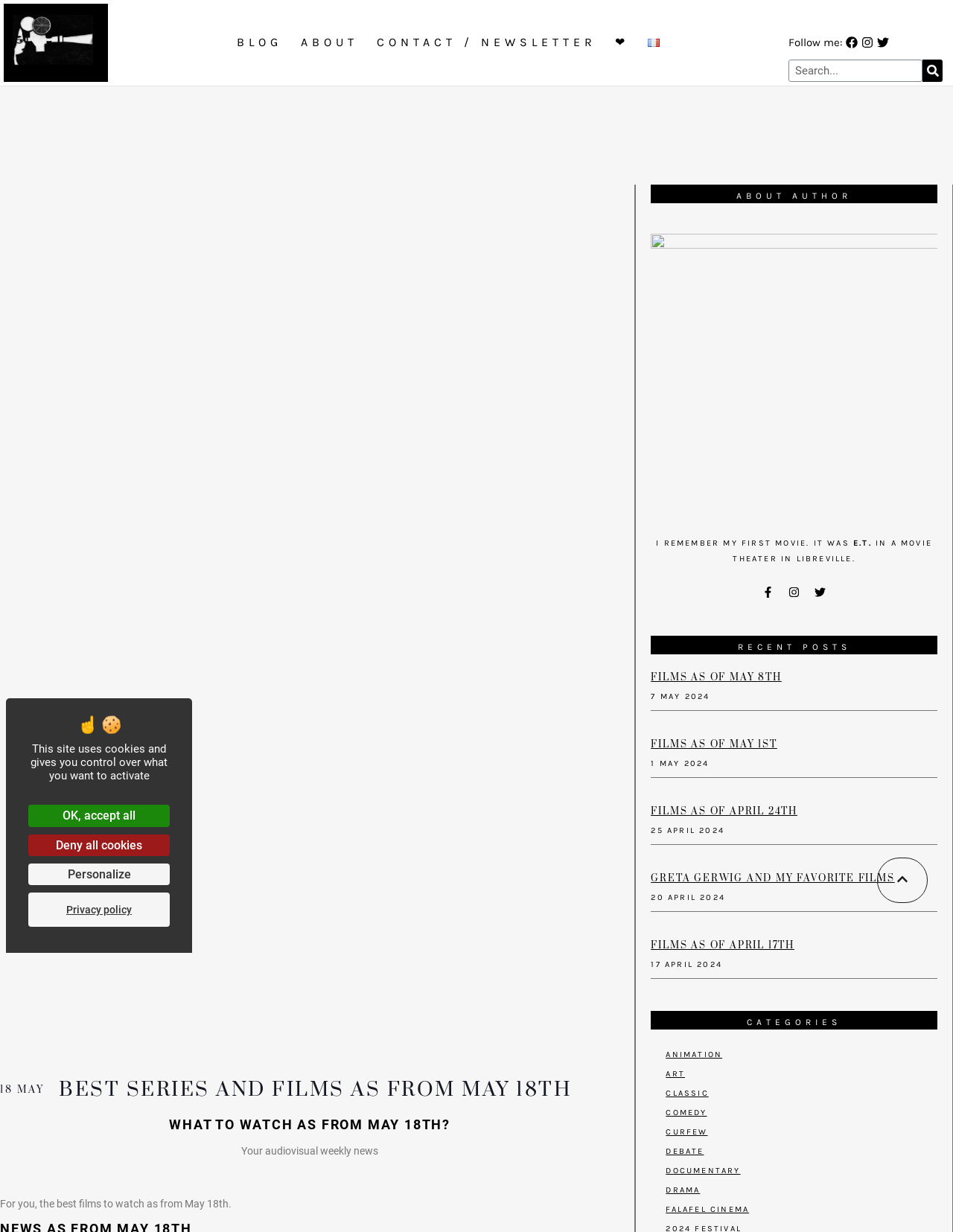Please identify the bounding box coordinates of the region to click in order to complete the task: "Search for something". The coordinates must be four float numbers between 0 and 1, specified as [left, top, right, bottom].

None